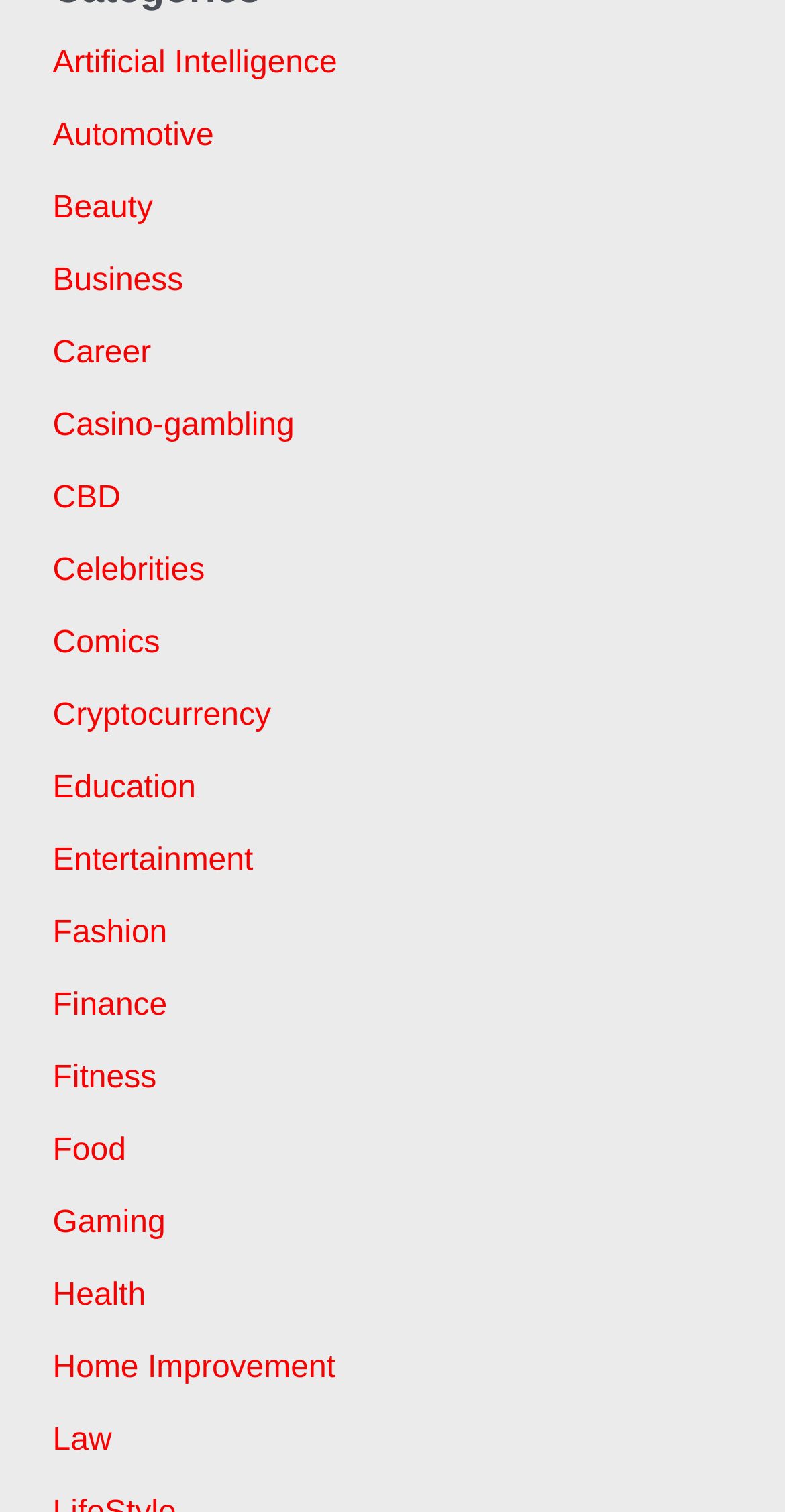Answer the following in one word or a short phrase: 
What is the category that is between 'Entertainment' and 'Fashion'?

Education